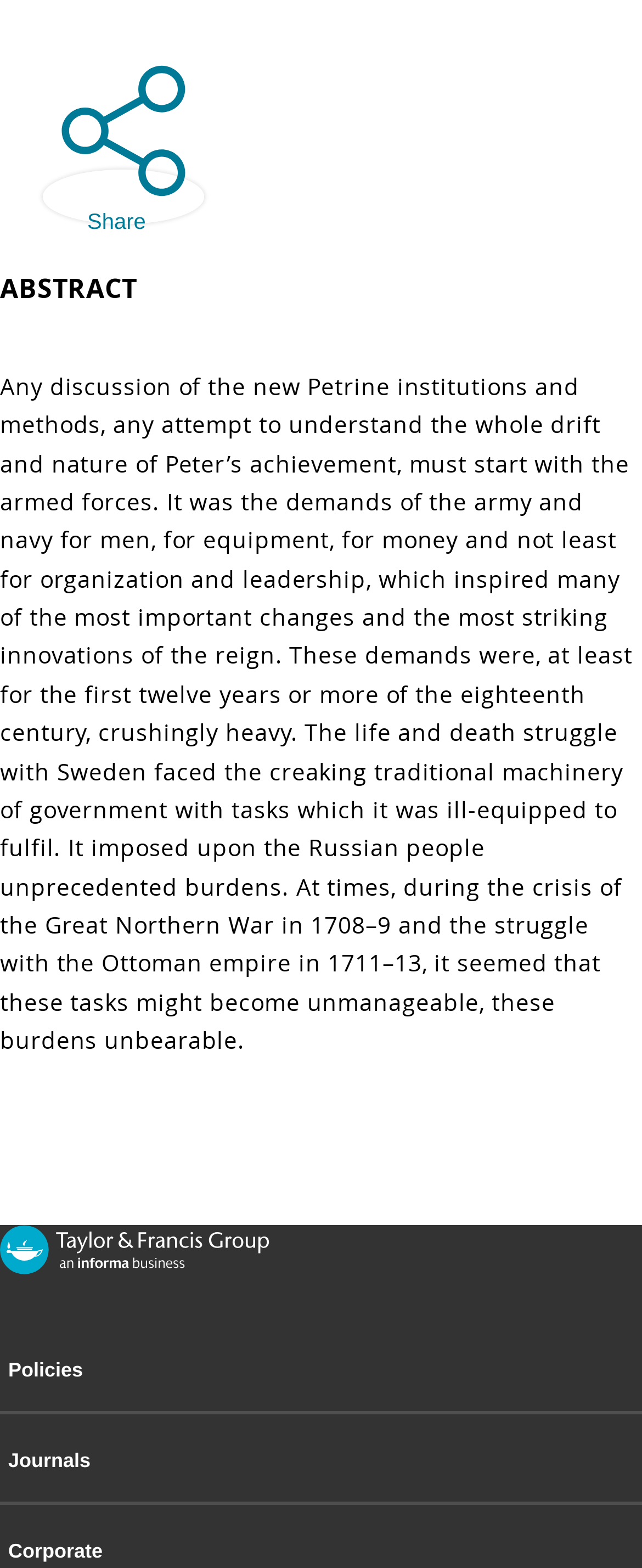Please analyze the image and provide a thorough answer to the question:
What is the purpose of the 'Back to Top' button?

The purpose of the 'Back to Top' button is to allow users to scroll back to the top of the page, which can be inferred from its position at the bottom of the page and its label.